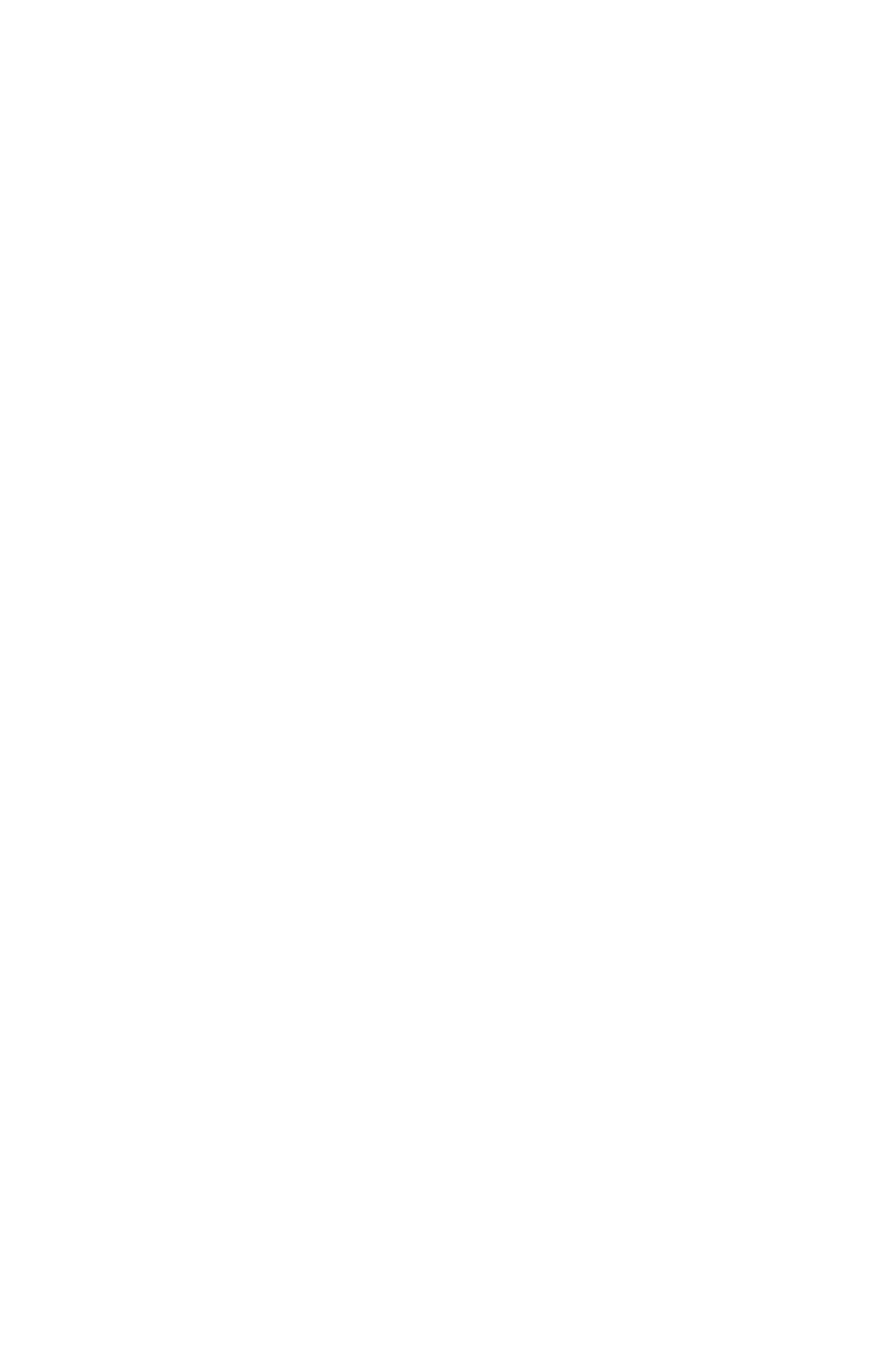Pinpoint the bounding box coordinates of the area that must be clicked to complete this instruction: "Read about the Red Dot Design Team of the Year award".

None